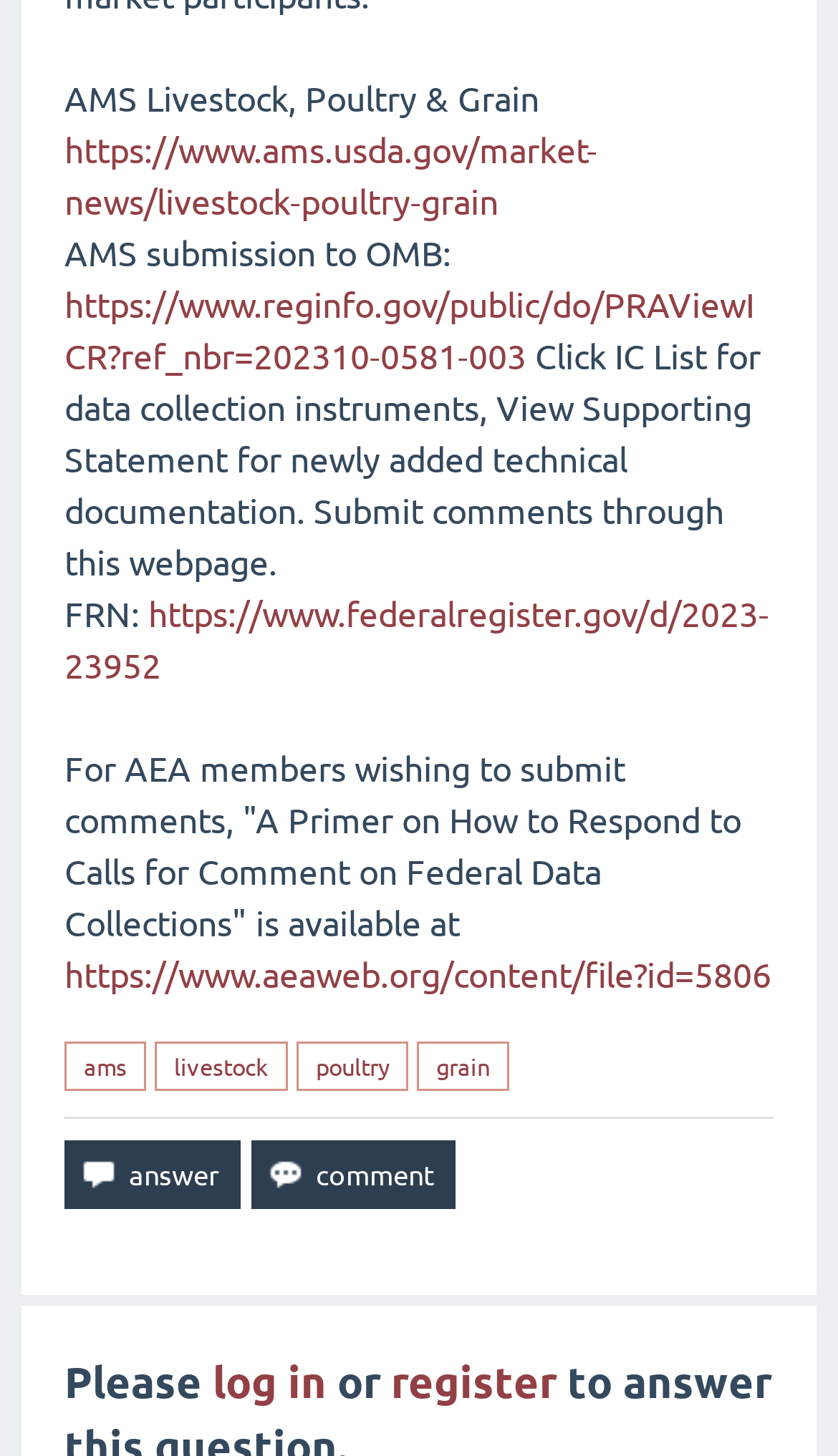Locate the bounding box coordinates of the segment that needs to be clicked to meet this instruction: "Click on answer".

[0.077, 0.783, 0.287, 0.83]